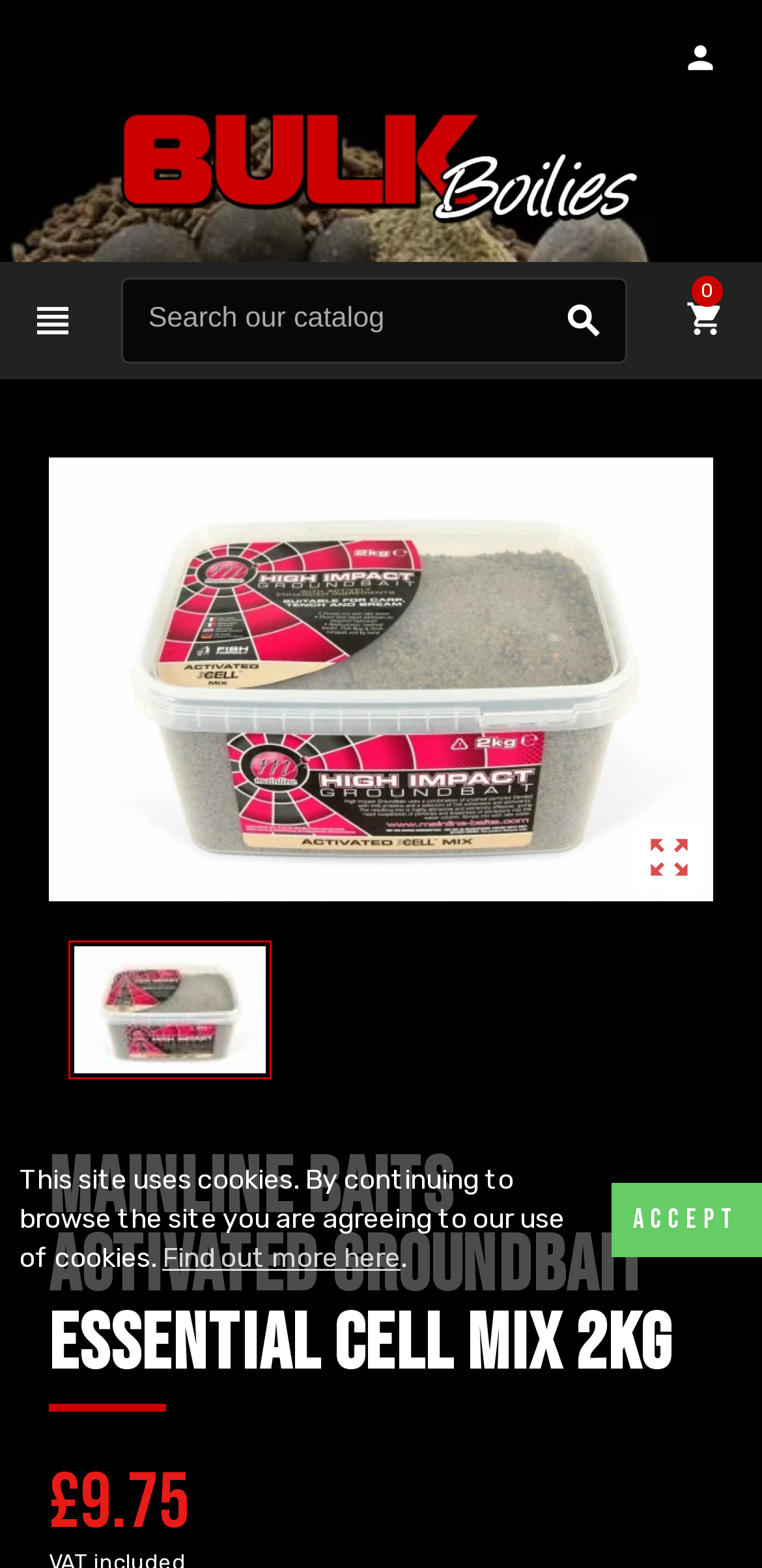What is the name of the product?
Give a single word or phrase answer based on the content of the image.

Mainline Baits Activated Groundbait Cell mix 2kg